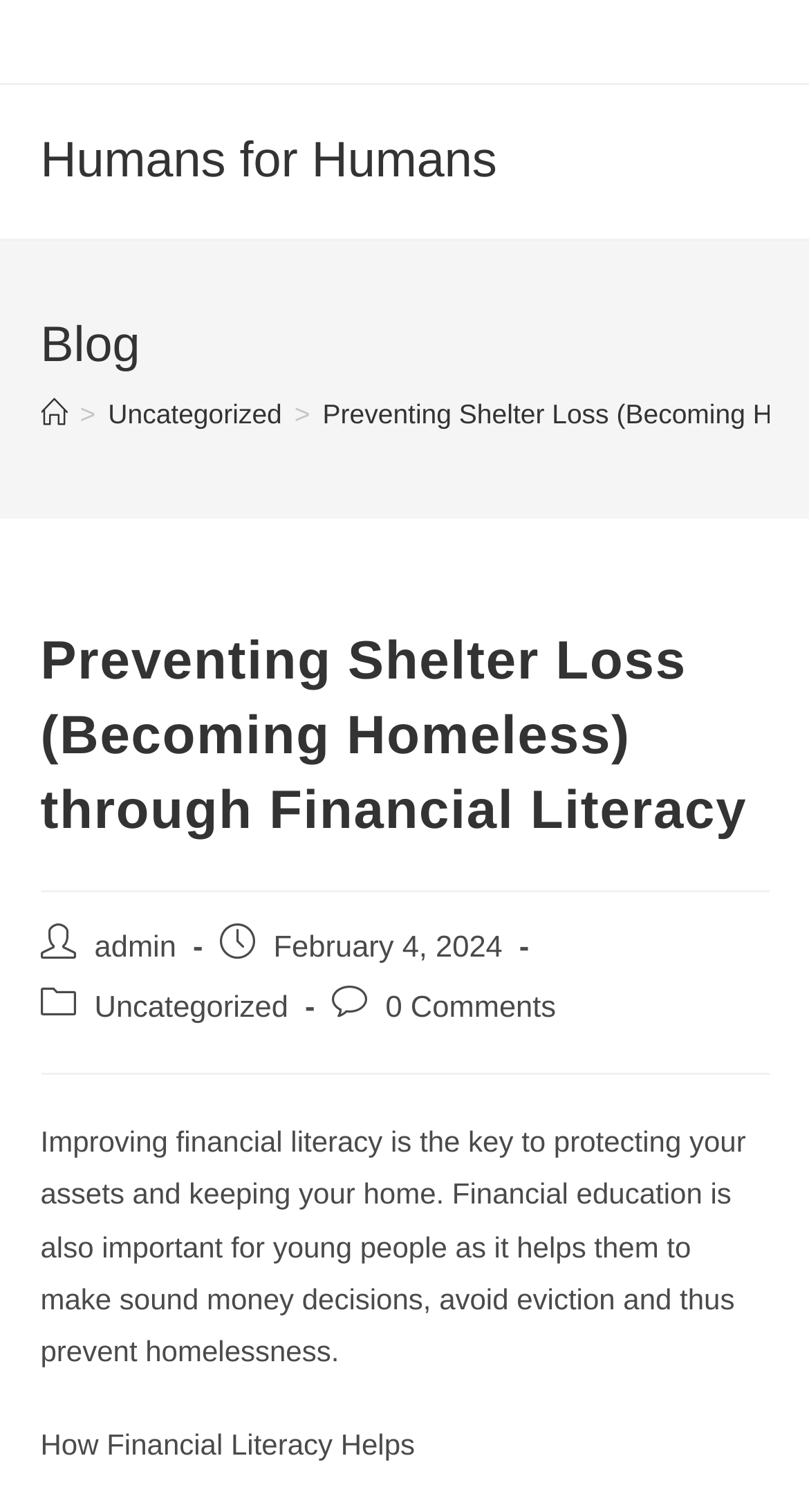Use a single word or phrase to answer the question: 
Who is the author of this post?

admin